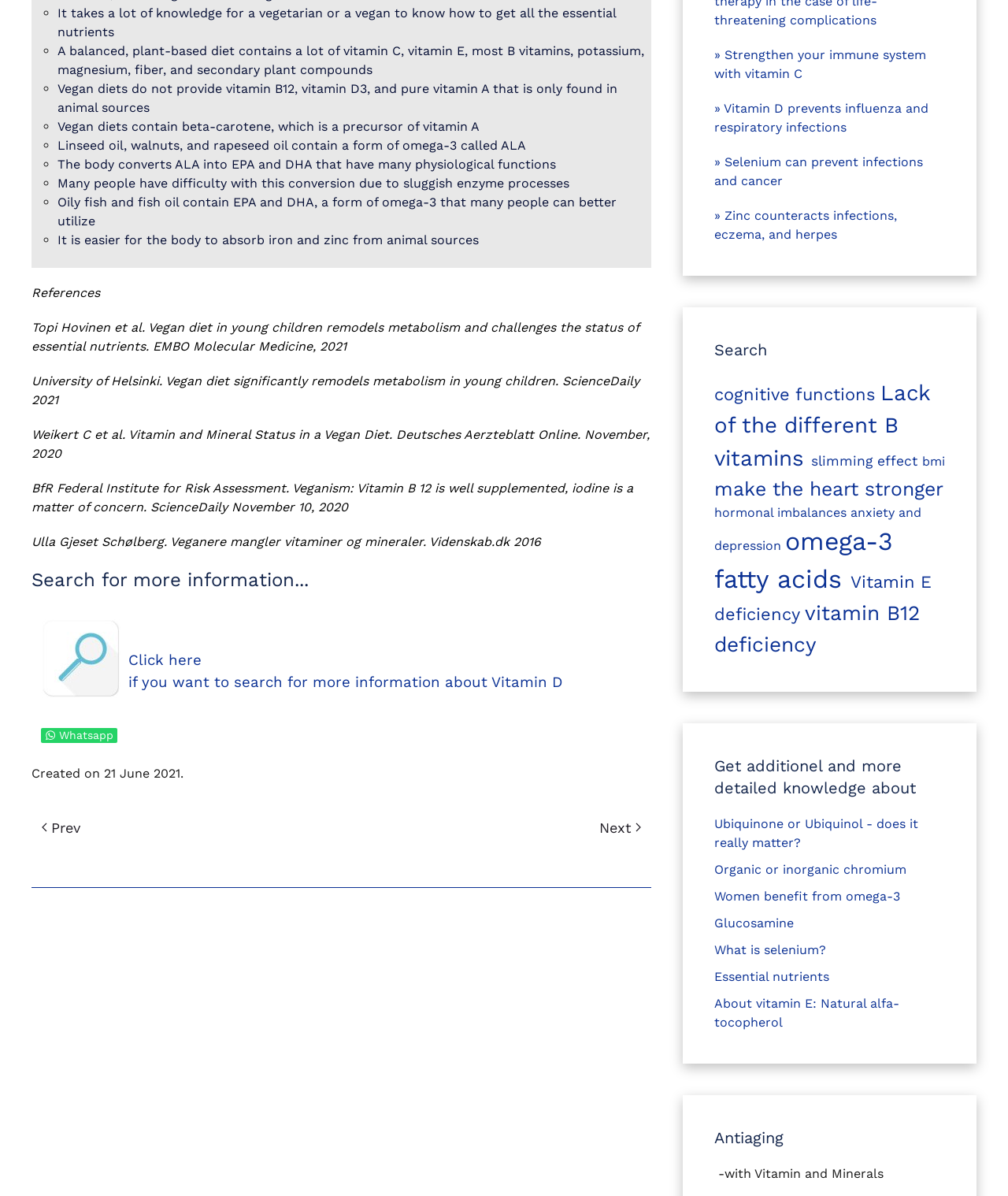Find the bounding box coordinates of the element I should click to carry out the following instruction: "Learn more about Ubiquinone or Ubiquinol".

[0.708, 0.682, 0.911, 0.711]